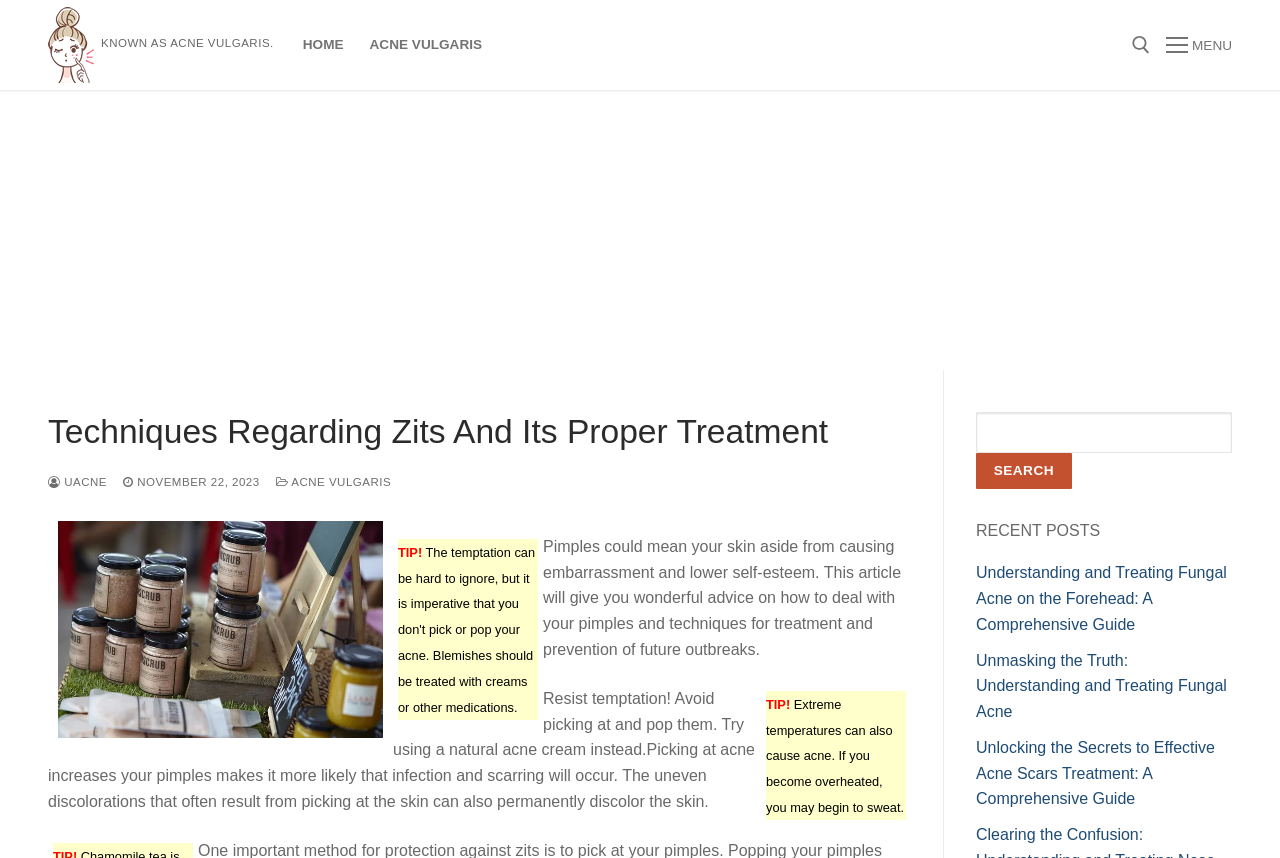Answer succinctly with a single word or phrase:
What is the name of the skin condition discussed on this webpage?

Acne Vulgaris